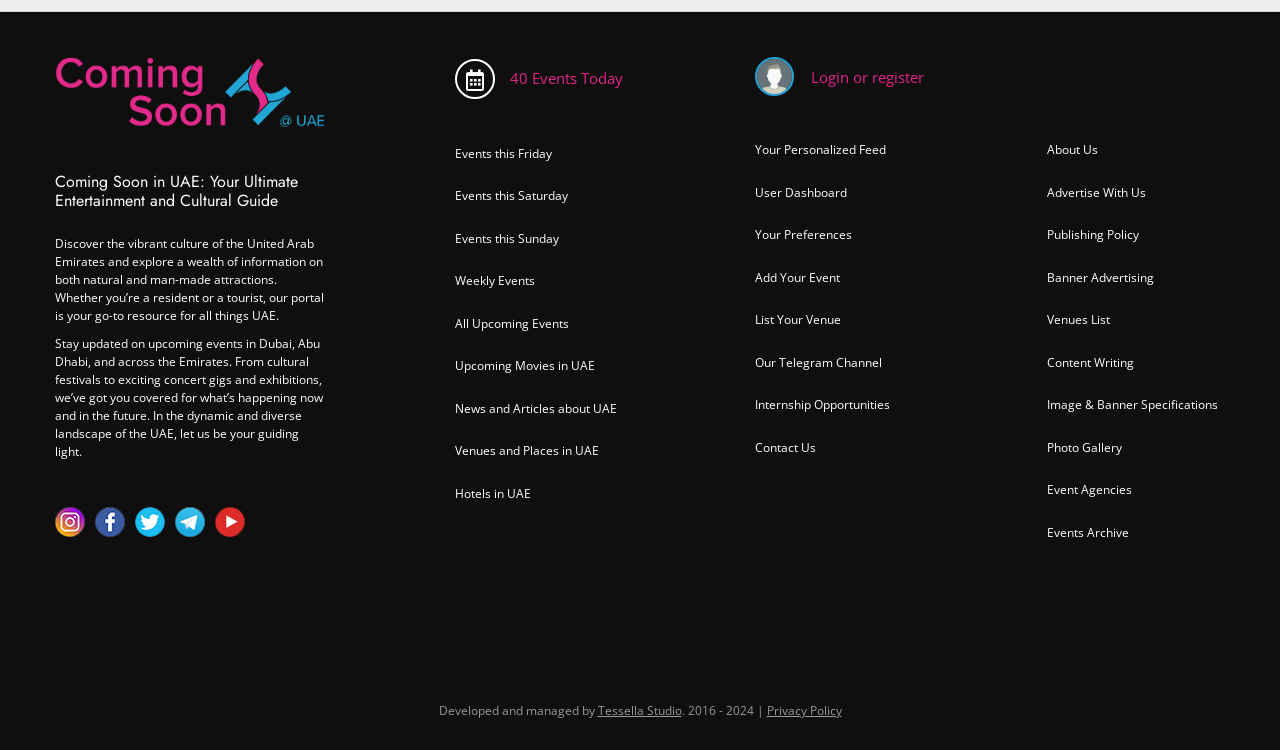What is the main topic of this webpage?
Based on the image, answer the question in a detailed manner.

Based on the webpage content, it appears to be a portal for discovering events, attractions, and cultural activities in the United Arab Emirates. The heading 'Coming Soon in UAE: Your Ultimate Entertainment and Cultural Guide' and the various links to events, movies, and venues suggest that the webpage is focused on providing information and resources related to entertainment and culture in the UAE.